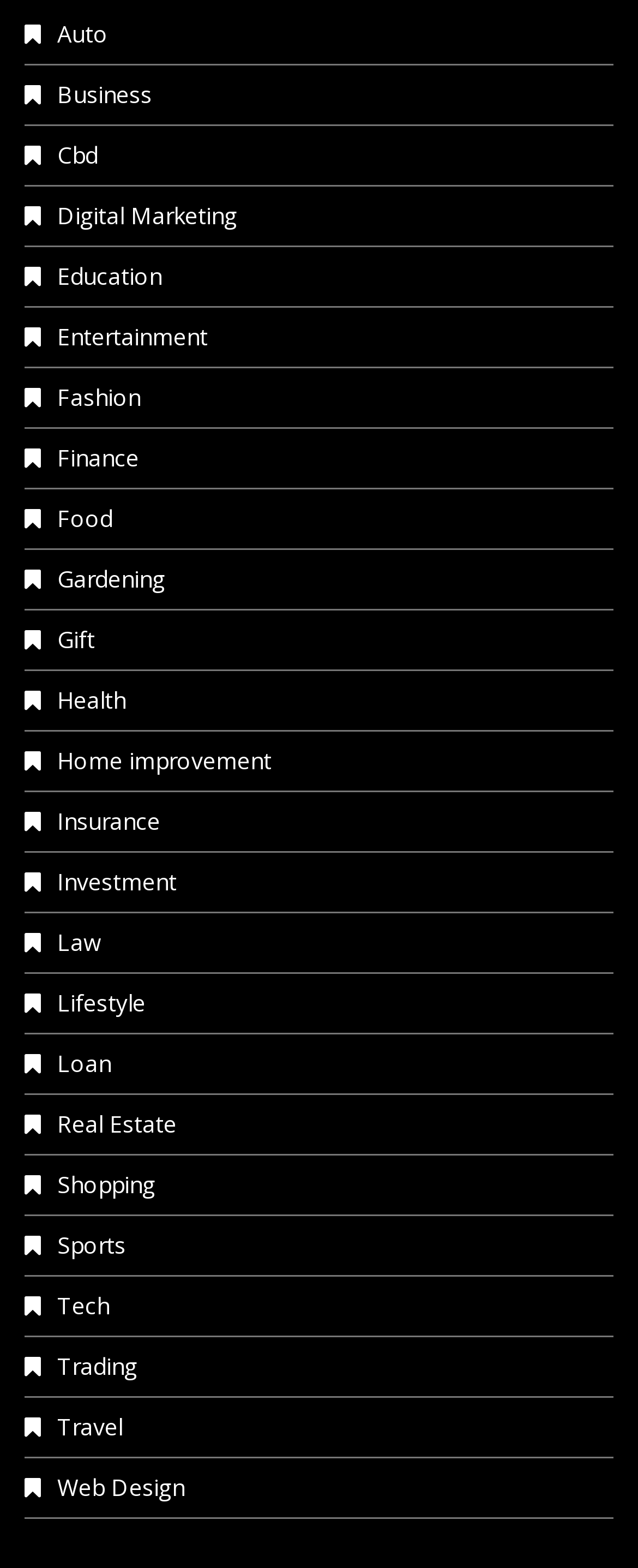Can you show the bounding box coordinates of the region to click on to complete the task described in the instruction: "Browse Web Design"?

[0.038, 0.939, 0.29, 0.959]